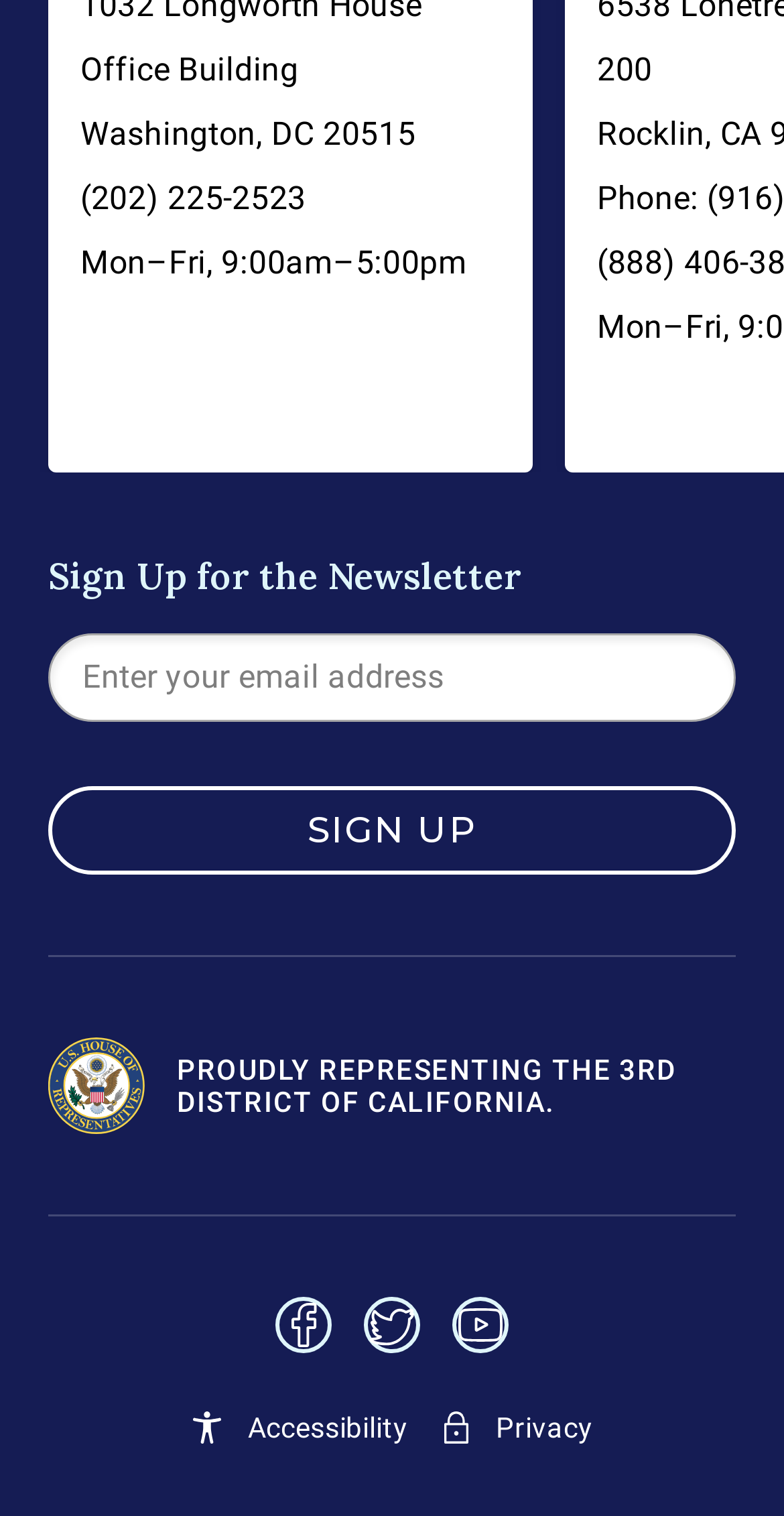Provide a one-word or short-phrase answer to the question:
What is the phone number to contact?

(202) 225-2523